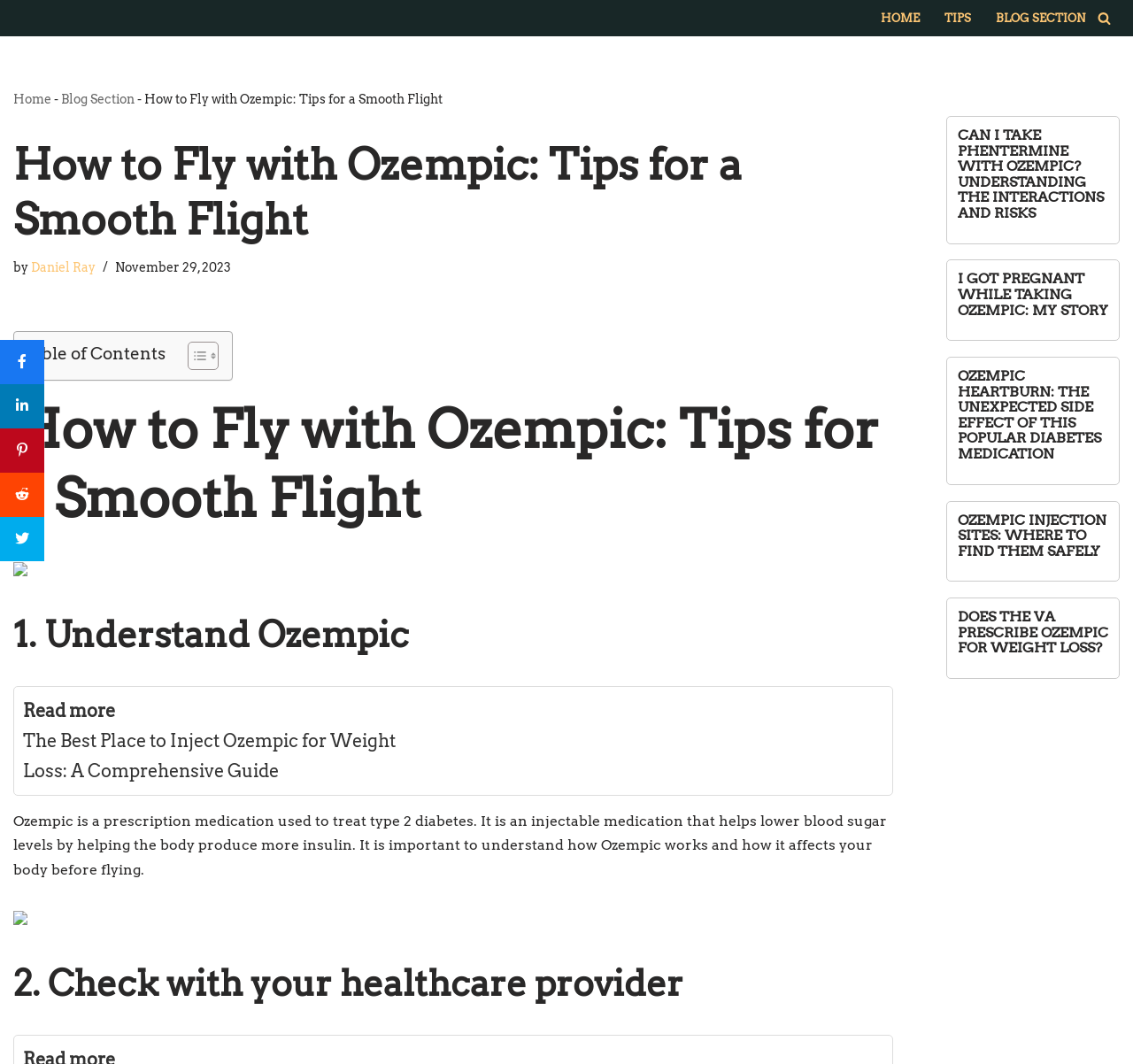Extract the main heading text from the webpage.

How to Fly with Ozempic: Tips for a Smooth Flight